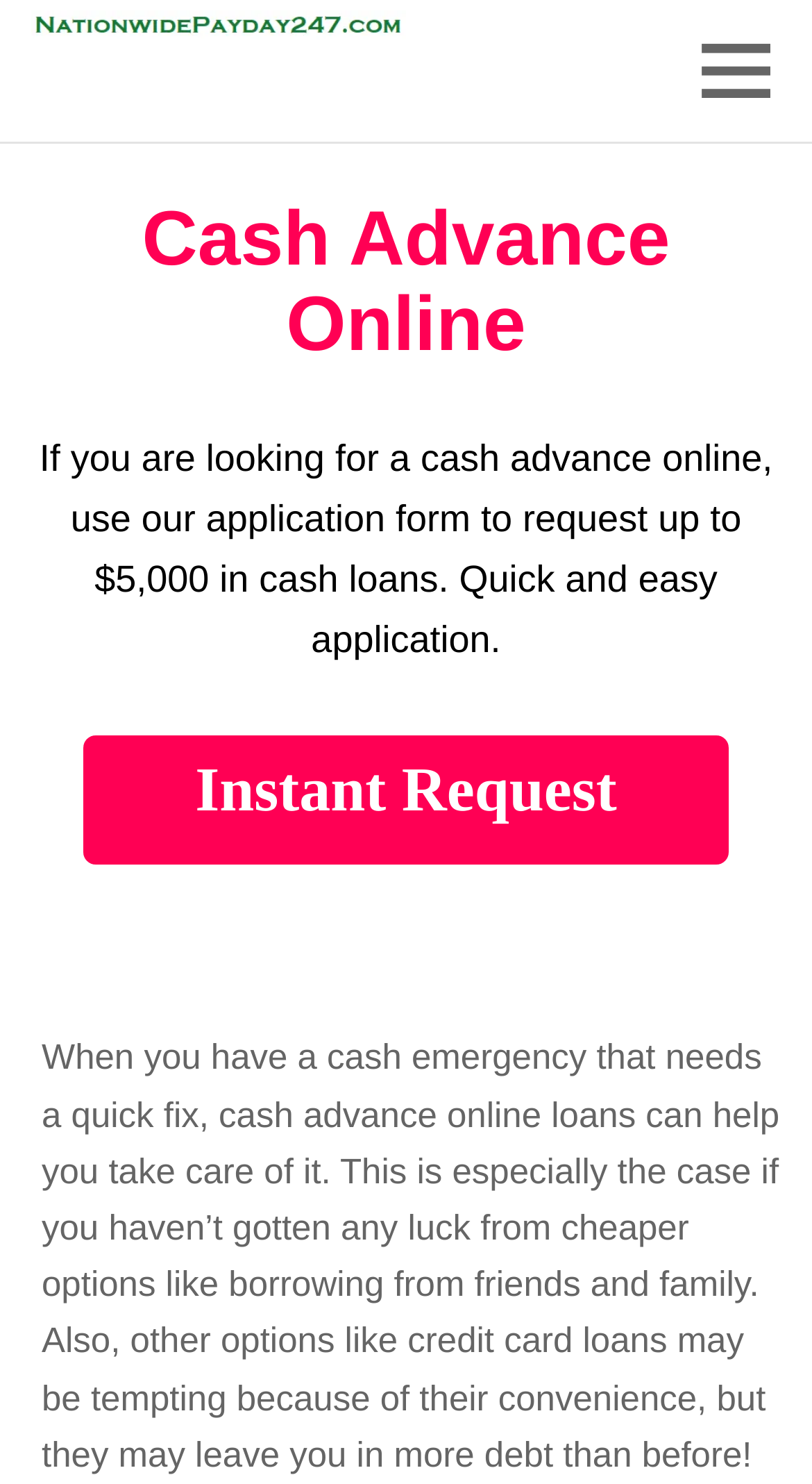Provide an in-depth caption for the webpage.

The webpage is about cash advance online and cash loans, with a prominent logo of "Cash Payday Loans" at the top left corner. Below the logo, there is a heading "Cash Advance Online" that spans almost the entire width of the page. 

To the top right, there is a "Menu icon" that allows users to navigate through the webpage. 

The main content of the webpage is divided into two sections. The first section is a brief introduction to cash advance online, stating that users can request up to $5,000 in cash loans through the application form. This section is located below the heading and takes up about half of the page's height.

The second section, located below the first section, provides more information about cash advance online loans. It explains that these loans can help in cash emergencies when other options like borrowing from friends and family or credit card loans are not viable. This section takes up the remaining half of the page's height.